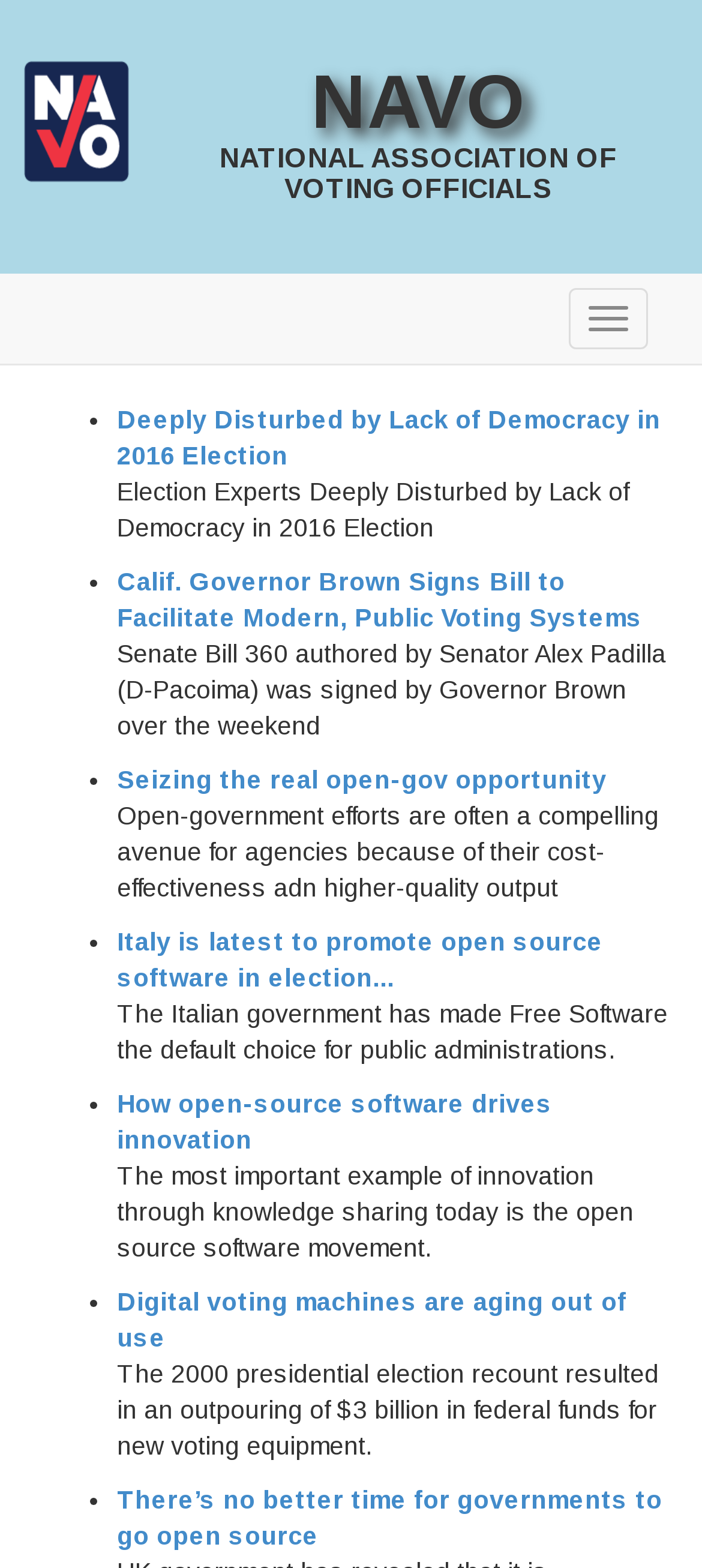What is the topic of the first news article?
Please provide a detailed answer to the question.

I looked at the first link element and its corresponding static text element, which together form the title and description of the first news article. The title is 'Deeply Disturbed by Lack of Democracy in 2016 Election', indicating that the topic of the first news article is the 2016 election.